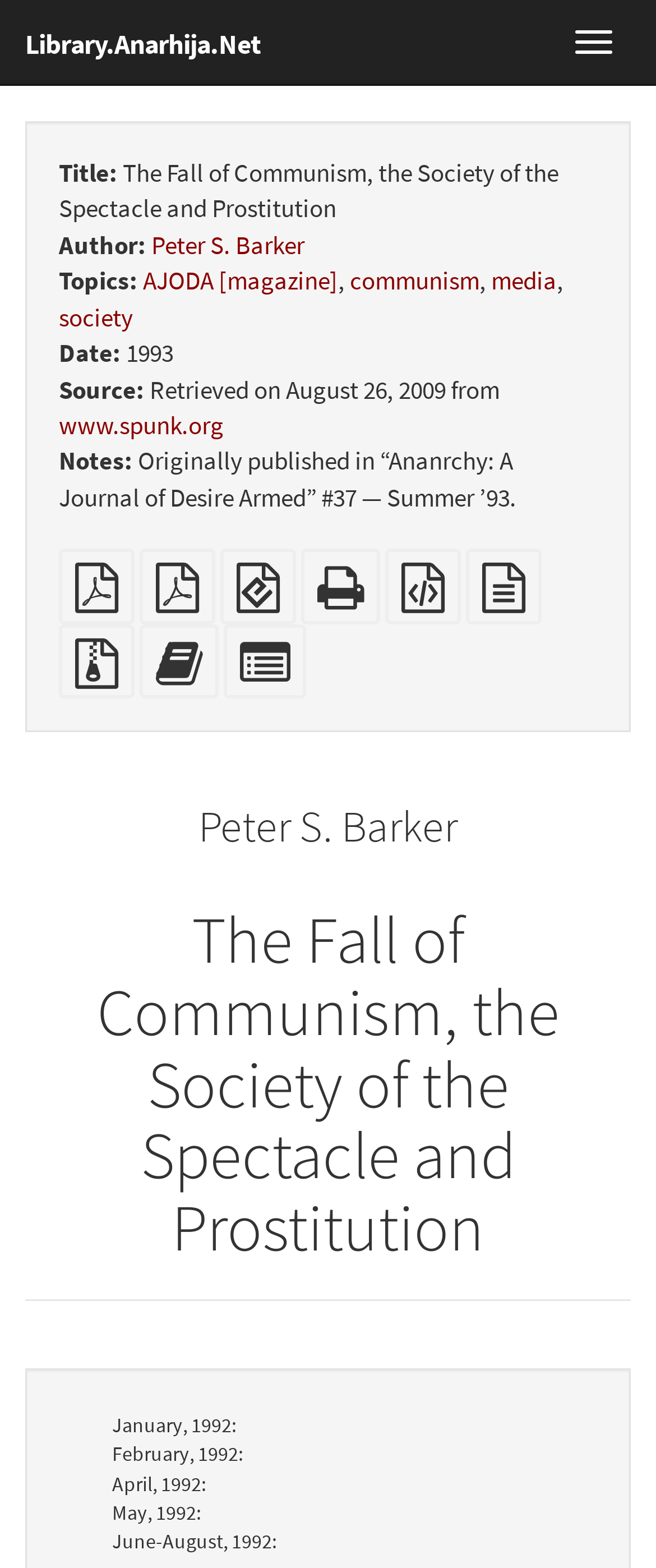What is the main heading displayed on the webpage? Please provide the text.

The Fall of Communism, the Society of the Spectacle and Prostitution